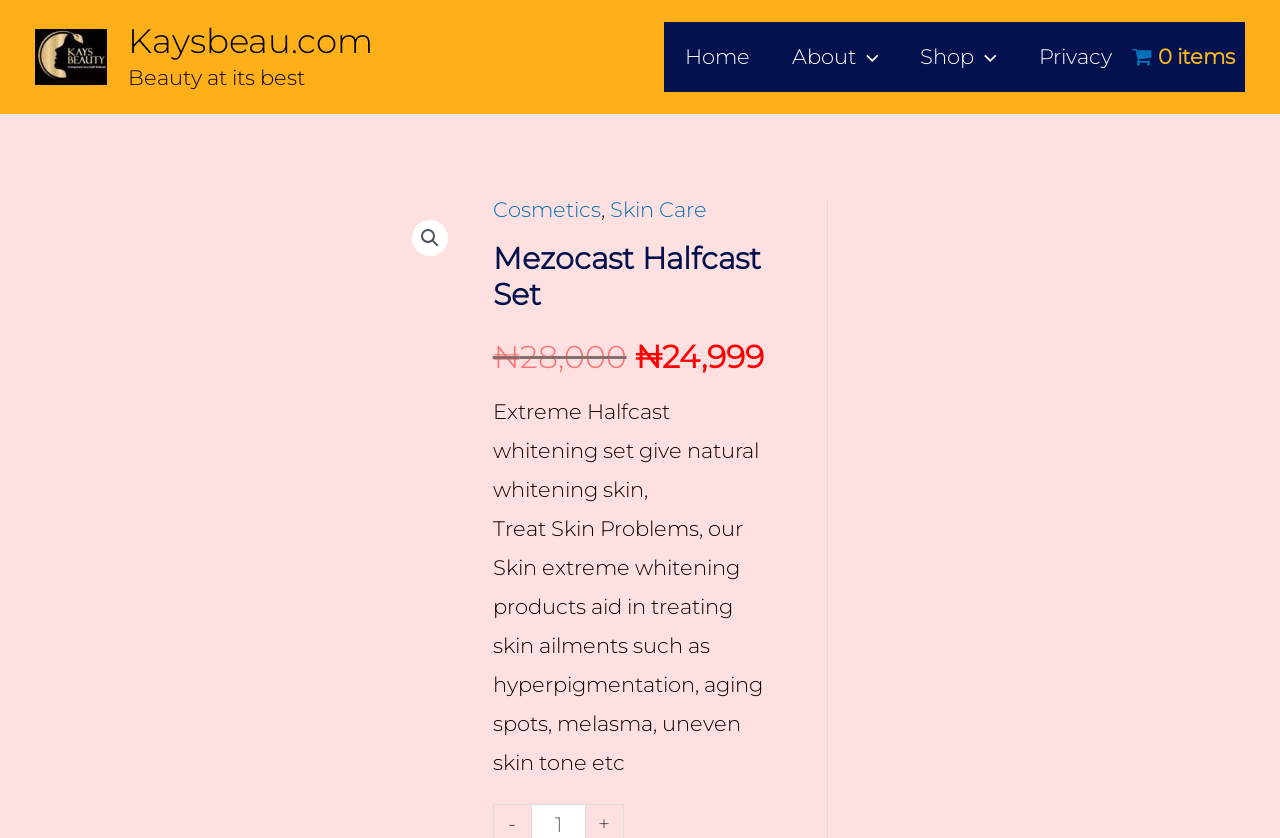Extract the bounding box coordinates of the UI element described by: "0 items". The coordinates should include four float numbers ranging from 0 to 1, e.g., [left, top, right, bottom].

[0.885, 0.026, 0.973, 0.11]